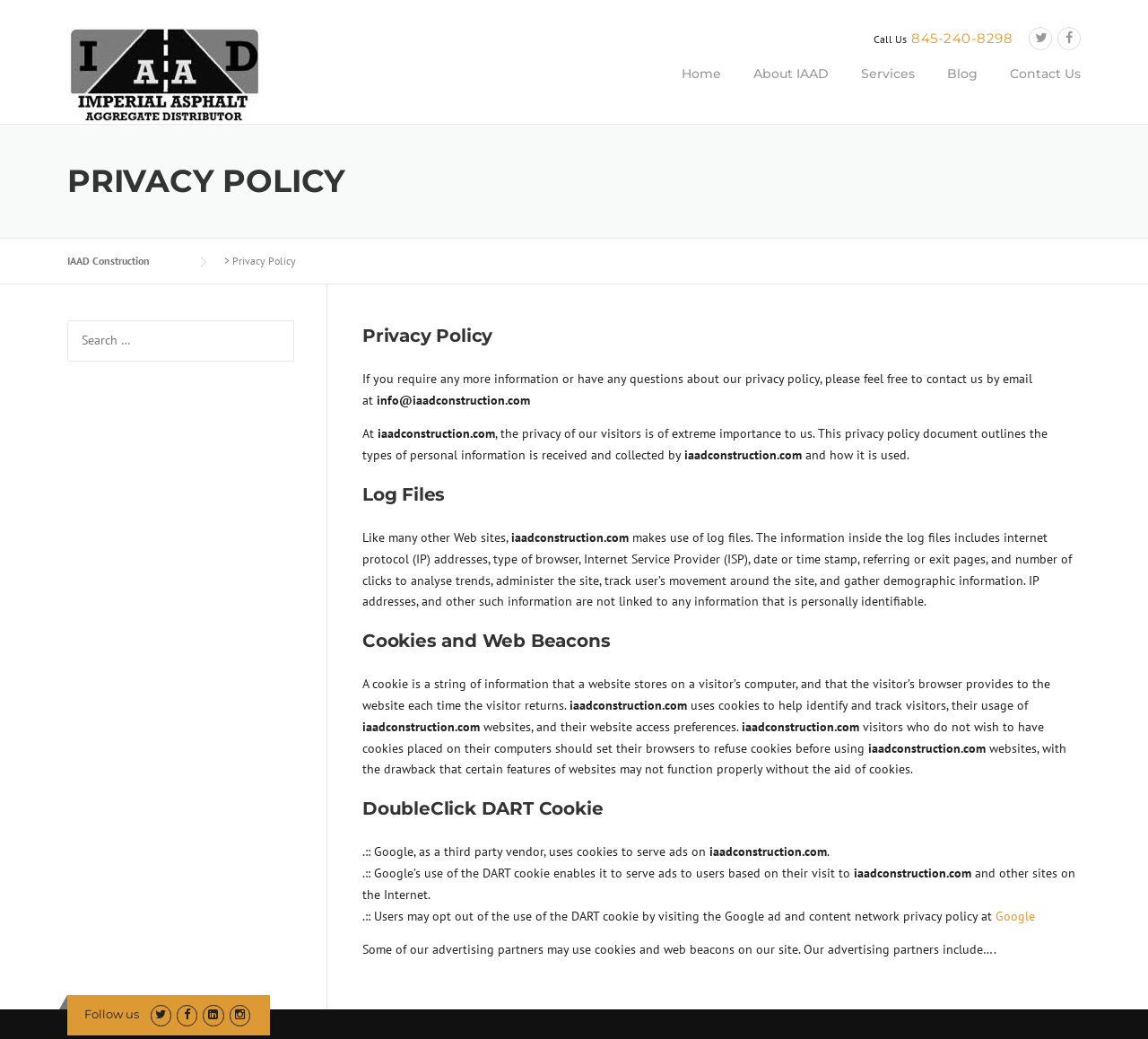Please specify the bounding box coordinates of the clickable section necessary to execute the following command: "Follow us on social media".

[0.131, 0.969, 0.149, 0.984]